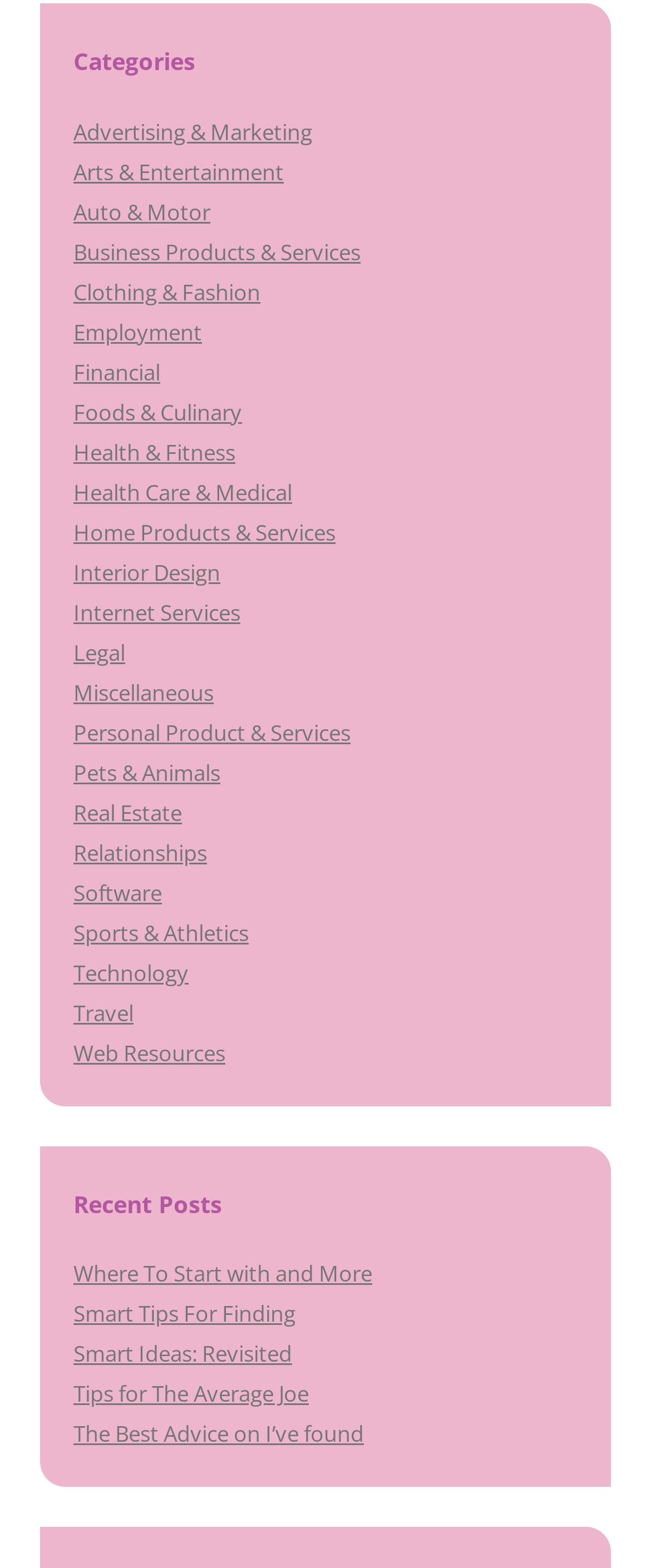Provide a one-word or short-phrase answer to the question:
How many categories are listed?

20